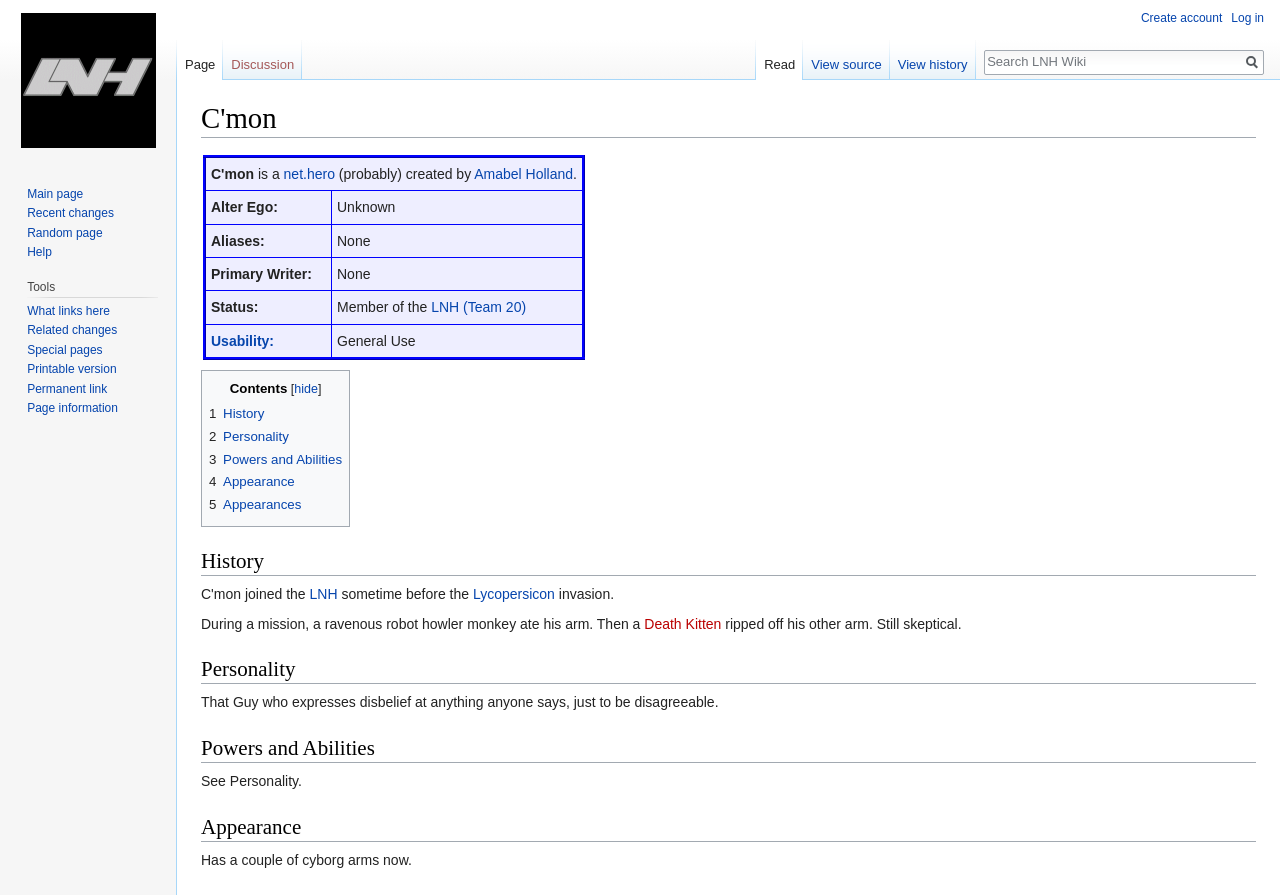Determine the bounding box for the described HTML element: "LNH (Team 20)". Ensure the coordinates are four float numbers between 0 and 1 in the format [left, top, right, bottom].

[0.337, 0.335, 0.411, 0.352]